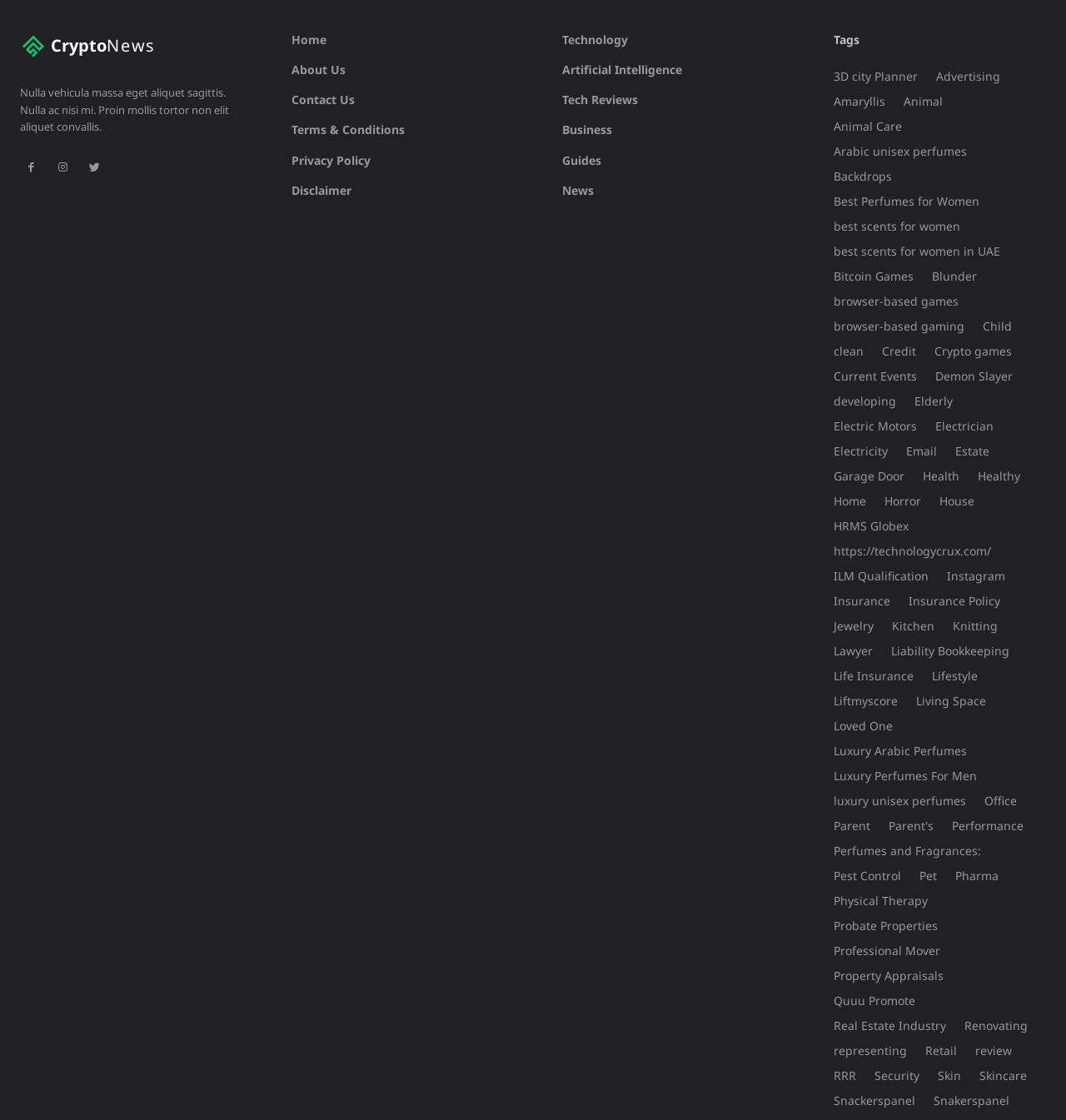Identify the bounding box coordinates of the area that should be clicked in order to complete the given instruction: "Click on the 'Home' link". The bounding box coordinates should be four float numbers between 0 and 1, i.e., [left, top, right, bottom].

[0.273, 0.028, 0.306, 0.042]